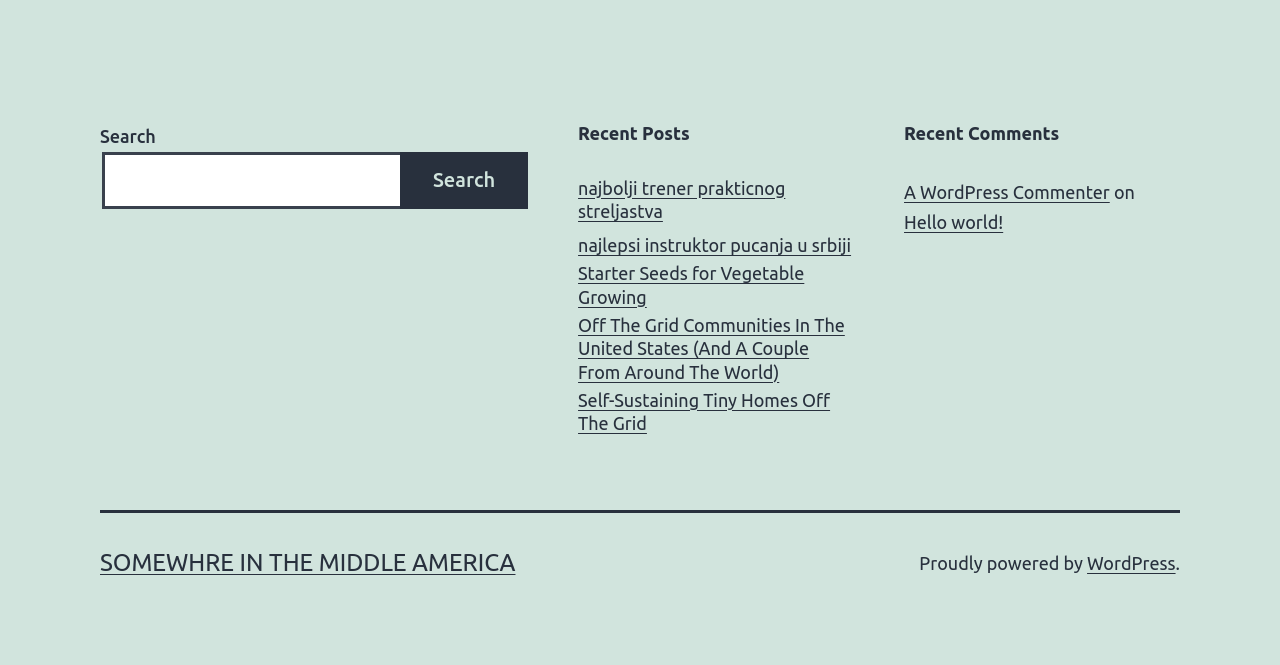Reply to the question with a single word or phrase:
What is the title of the first recent post?

najbolji trener prakticnog streljastva